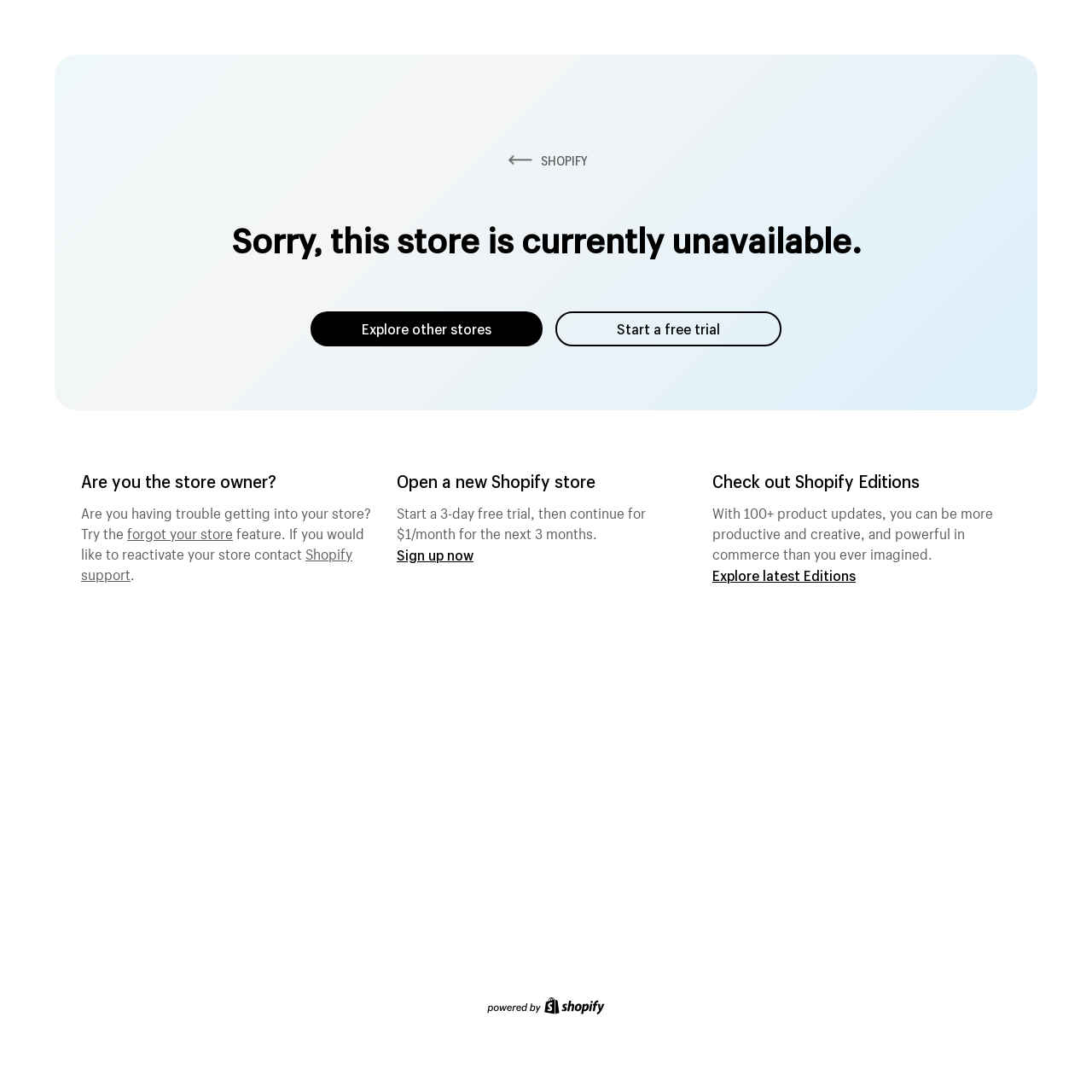Could you please study the image and provide a detailed answer to the question:
What is the current status of the store?

The current status of the store can be determined by looking at the heading element which says 'Sorry, this store is currently unavailable.' This indicates that the store is not currently available for use.